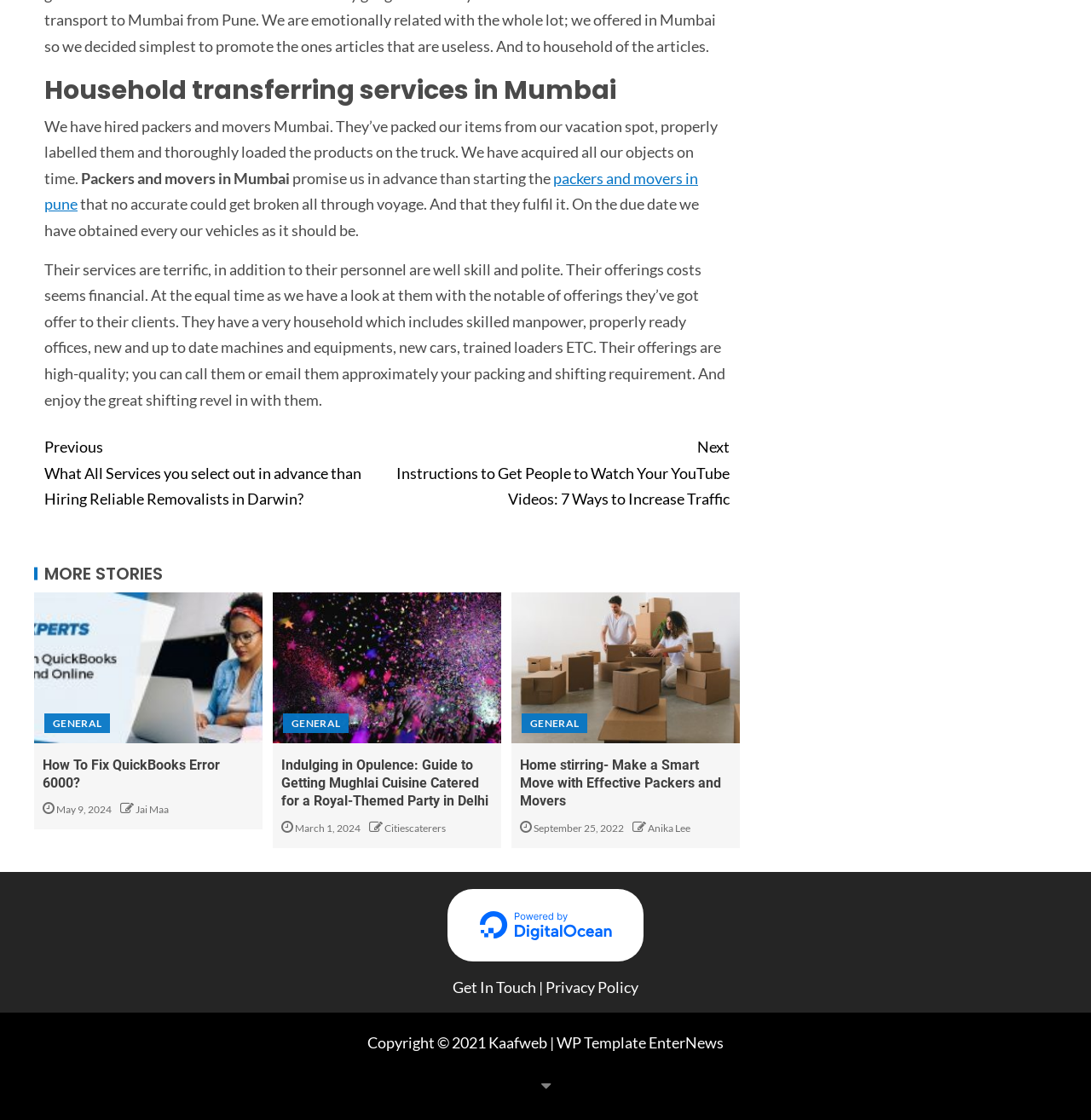Please indicate the bounding box coordinates for the clickable area to complete the following task: "Click the link 'Packers and movers in pune'". The coordinates should be specified as four float numbers between 0 and 1, i.e., [left, top, right, bottom].

[0.041, 0.151, 0.64, 0.191]